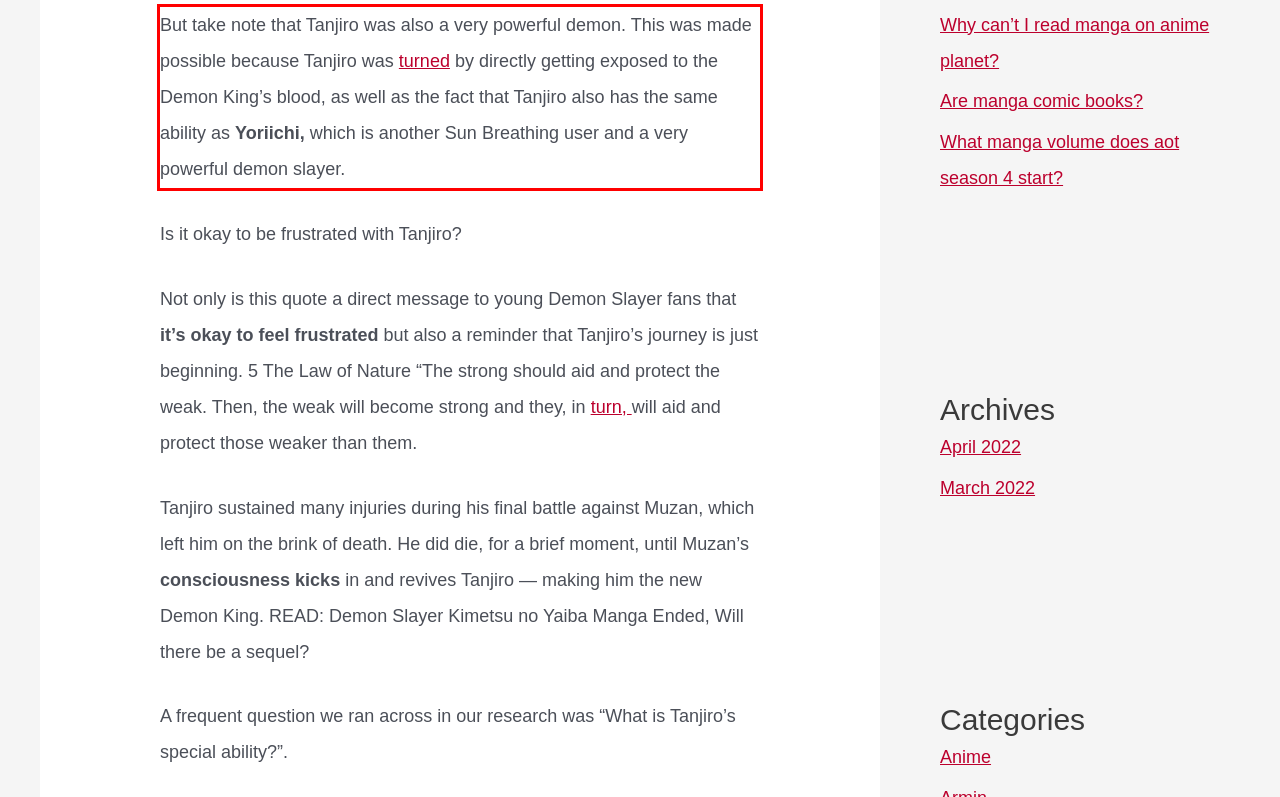You are given a screenshot of a webpage with a UI element highlighted by a red bounding box. Please perform OCR on the text content within this red bounding box.

But take note that Tanjiro was also a very powerful demon. This was made possible because Tanjiro was turned by directly getting exposed to the Demon King’s blood, as well as the fact that Tanjiro also has the same ability as Yoriichi, which is another Sun Breathing user and a very powerful demon slayer.